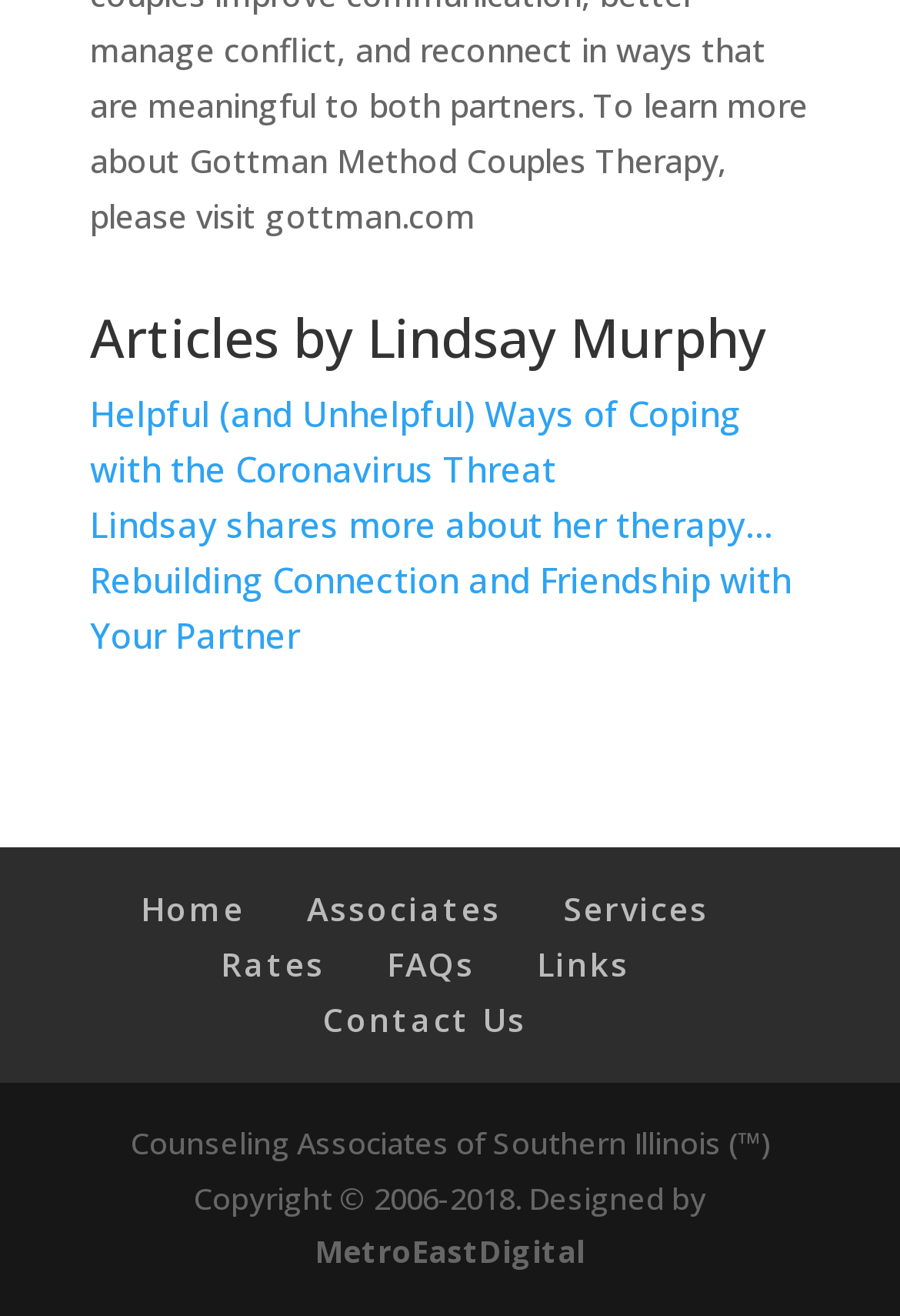Given the webpage screenshot and the description, determine the bounding box coordinates (top-left x, top-left y, bottom-right x, bottom-right y) that define the location of the UI element matching this description: Services

[0.626, 0.674, 0.787, 0.708]